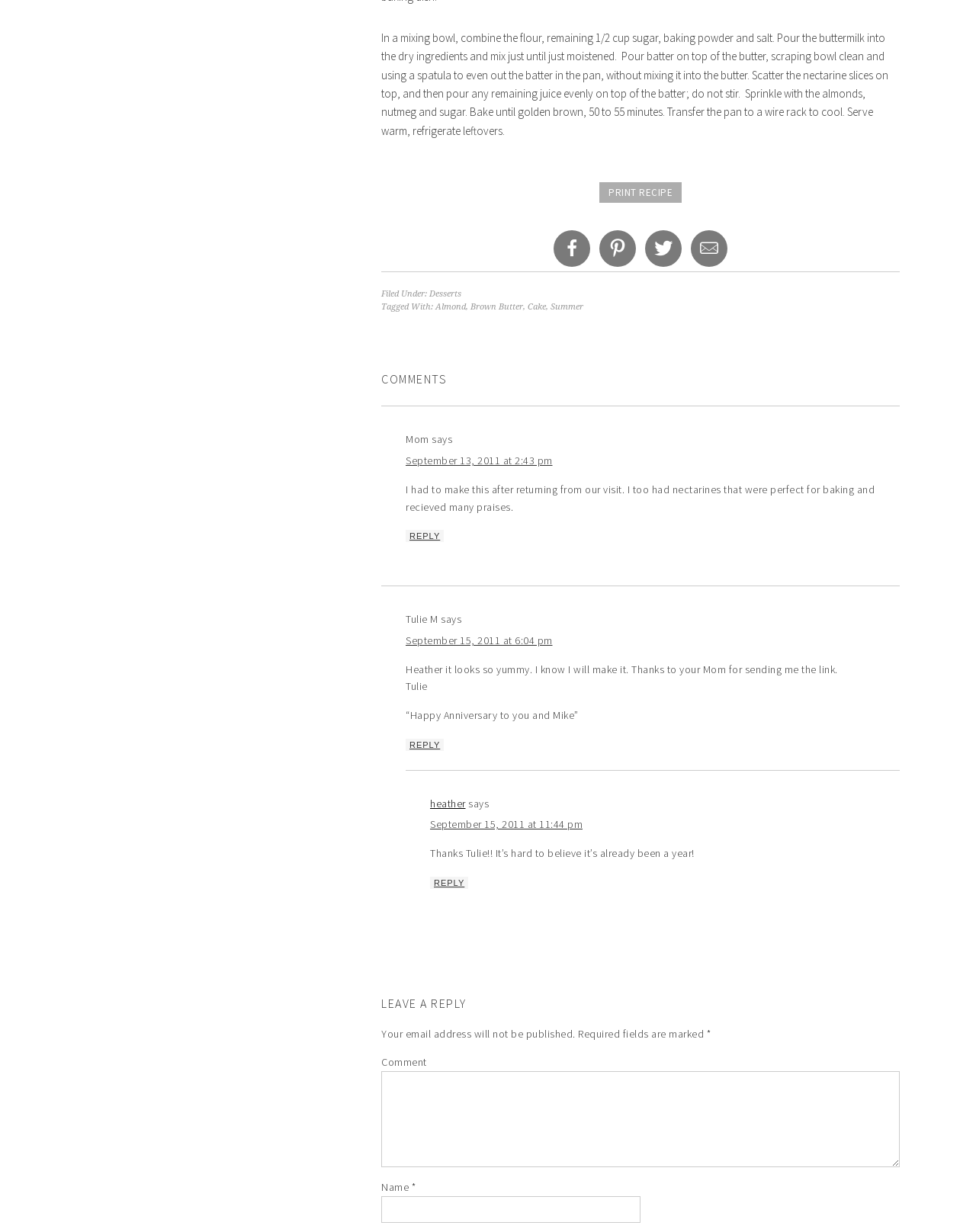Locate the bounding box coordinates of the element you need to click to accomplish the task described by this instruction: "Reply to Mom".

[0.416, 0.43, 0.455, 0.44]